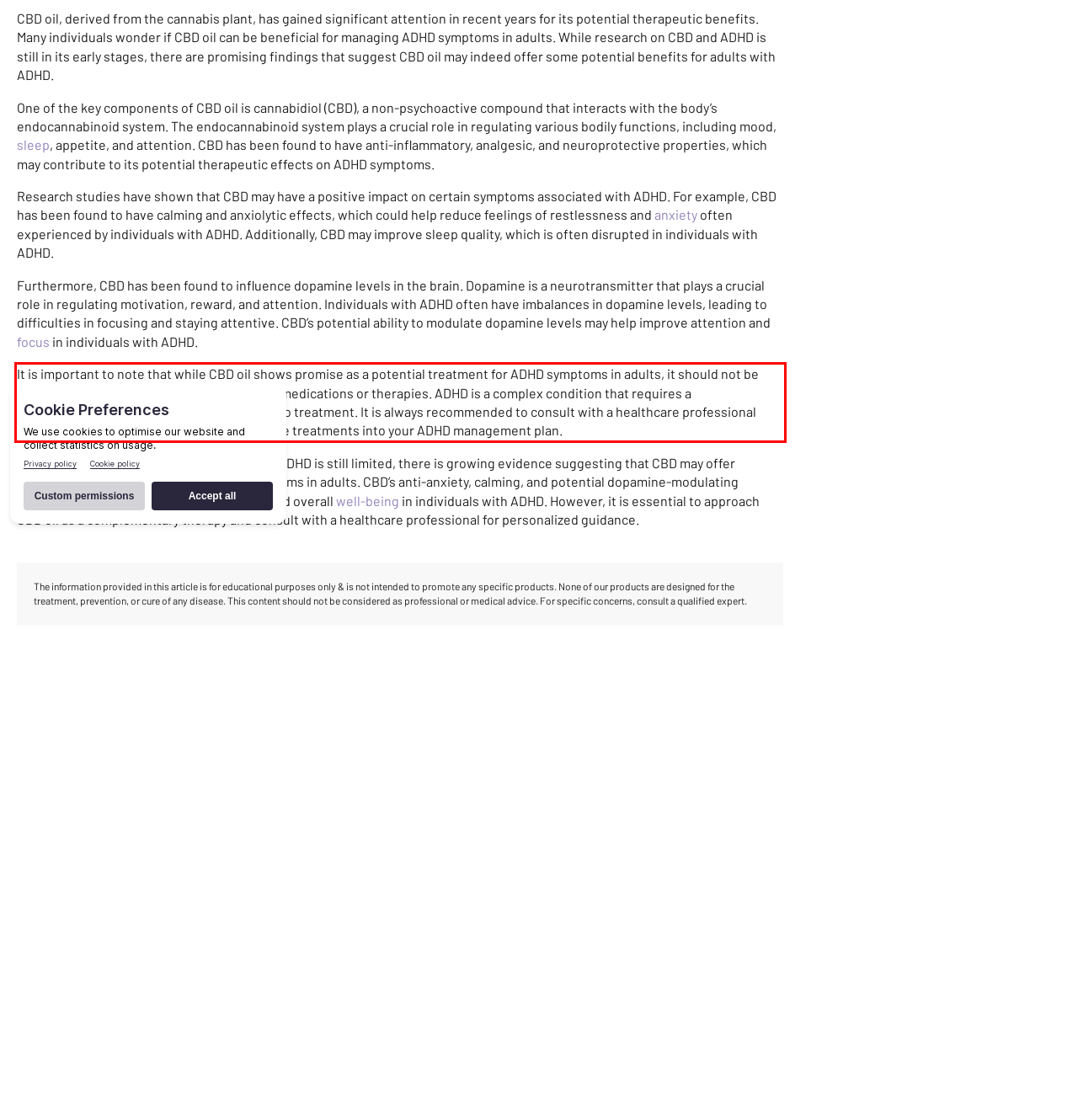Your task is to recognize and extract the text content from the UI element enclosed in the red bounding box on the webpage screenshot.

It is important to note that while CBD oil shows promise as a potential treatment for ADHD symptoms in adults, it should not be considered a substitute for traditional ADHD medications or therapies. ADHD is a complex condition that requires a comprehensive and individualized approach to treatment. It is always recommended to consult with a healthcare professional before incorporating CBD oil or any alternative treatments into your ADHD management plan.